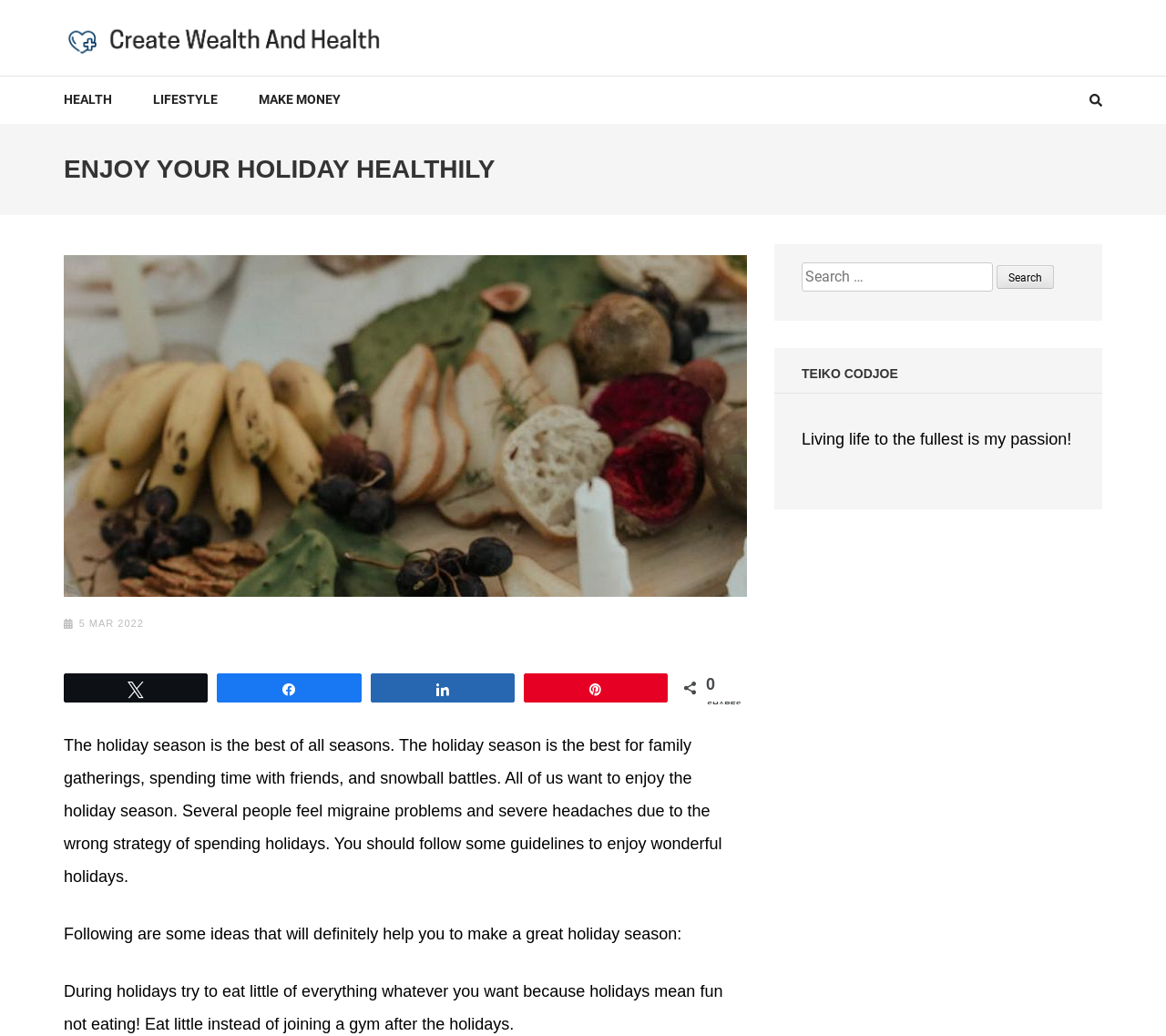Pinpoint the bounding box coordinates of the clickable area necessary to execute the following instruction: "Click on 'LIFESTYLE'". The coordinates should be given as four float numbers between 0 and 1, namely [left, top, right, bottom].

[0.131, 0.074, 0.187, 0.119]